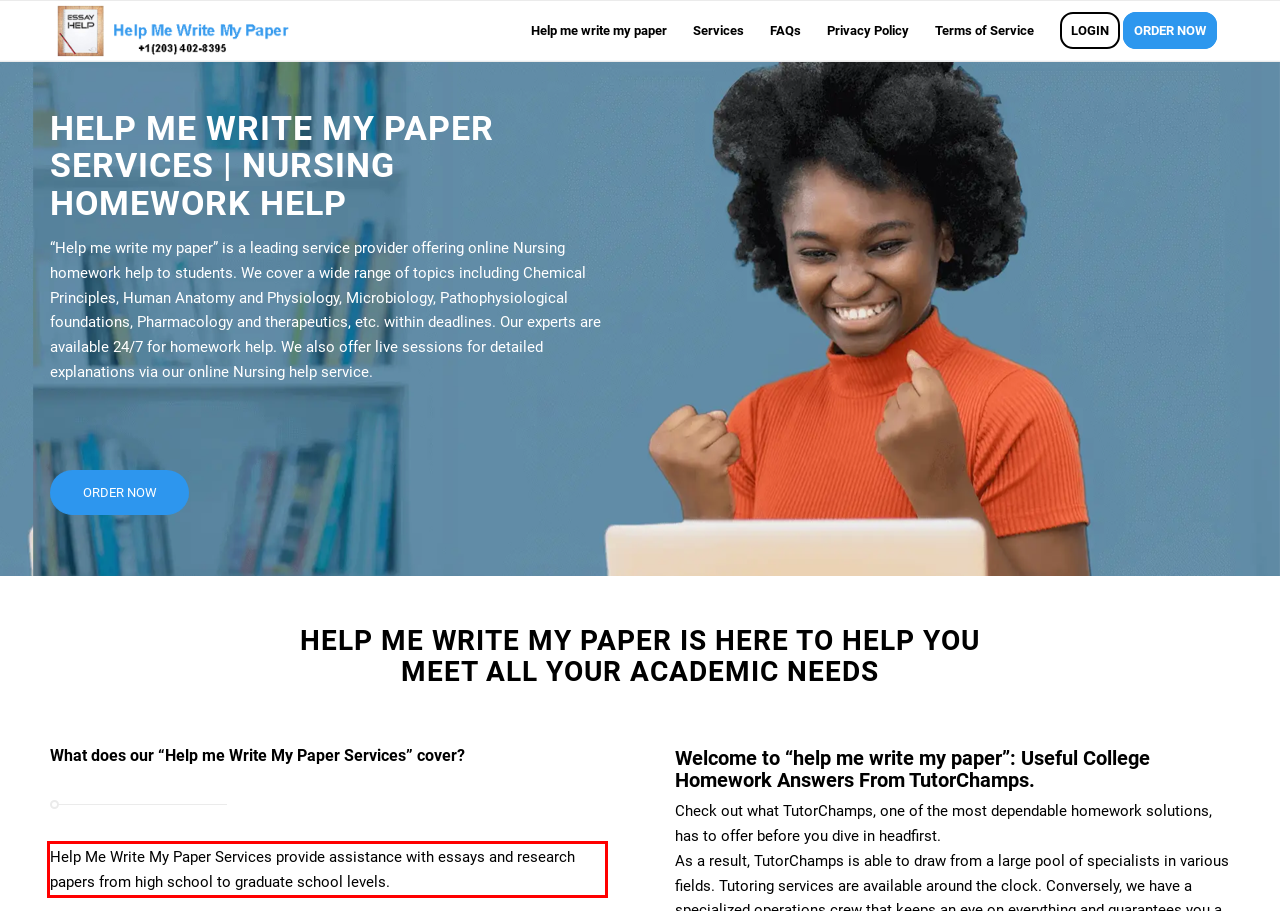Please examine the webpage screenshot and extract the text within the red bounding box using OCR.

Help Me Write My Paper Services provide assistance with essays and research papers from high school to graduate school levels.